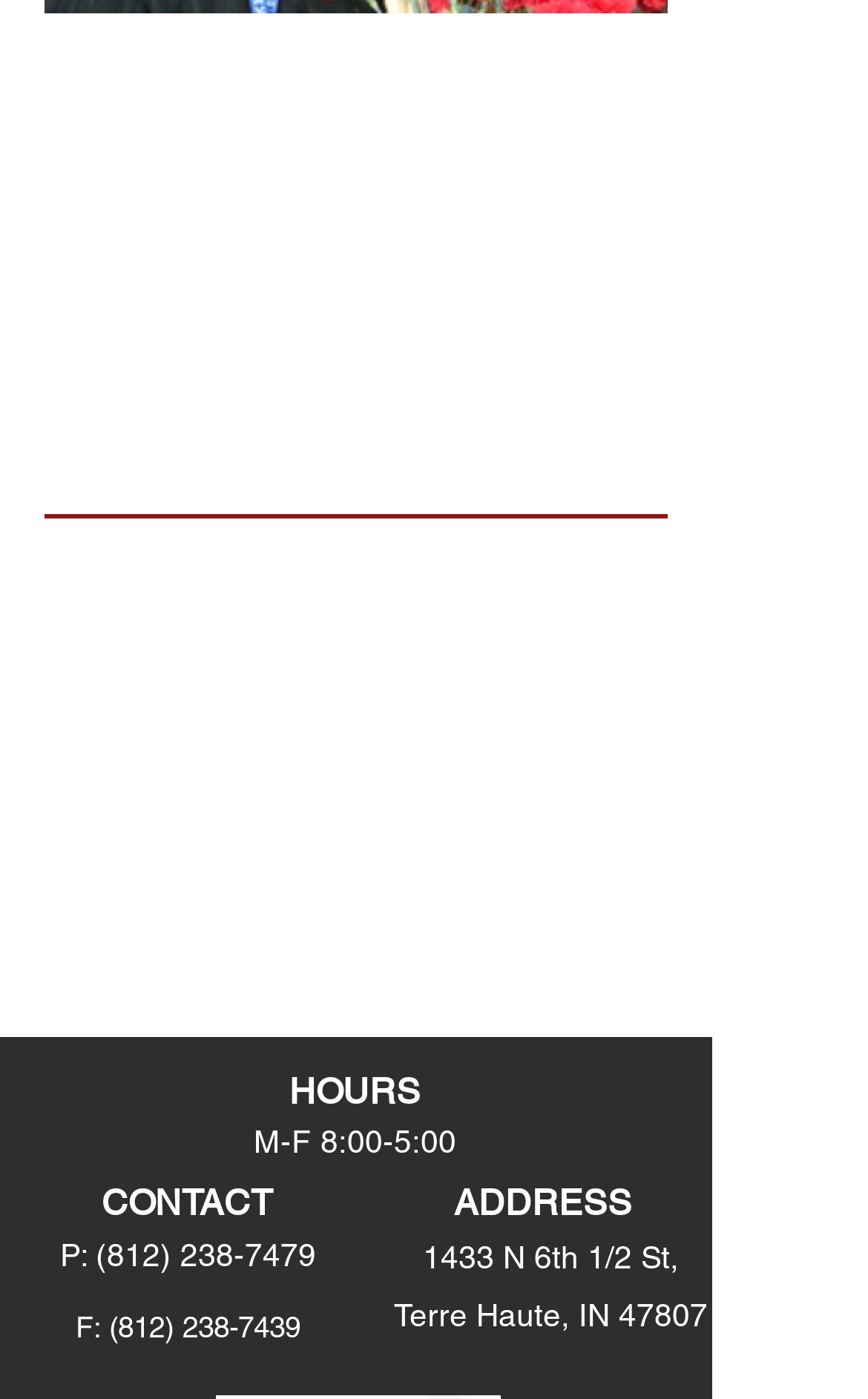What is the main category of tags?
Could you give a comprehensive explanation in response to this question?

The main category of tags is 'Search By Tags' which is indicated by the heading element with the text 'Search By Tags' at the top of the webpage.